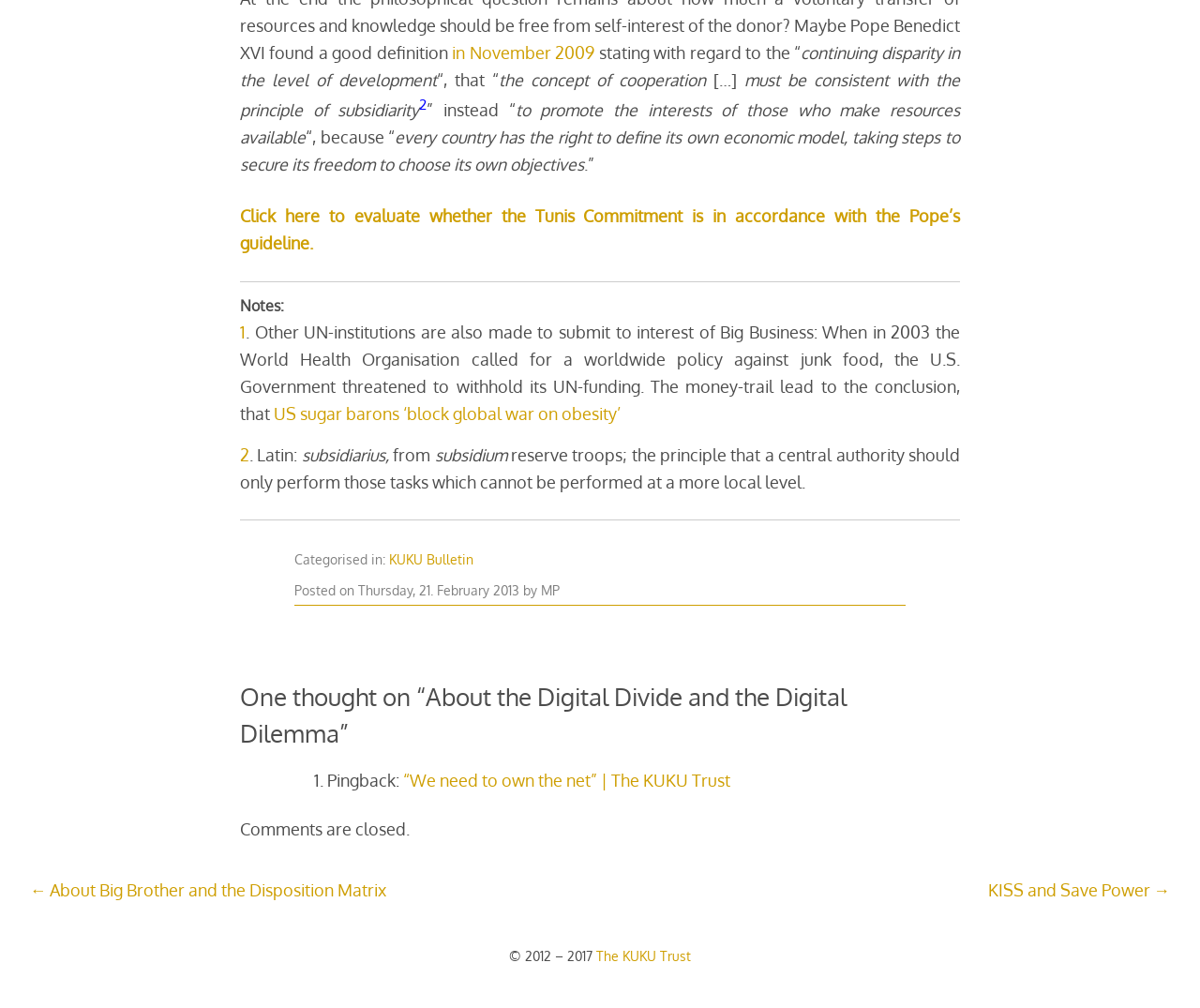What is the date of the post?
Using the image, elaborate on the answer with as much detail as possible.

The date of the post is mentioned in the footer section with the text 'Posted on Thursday, 21. February 2013 Monday, 15. September 2014'.